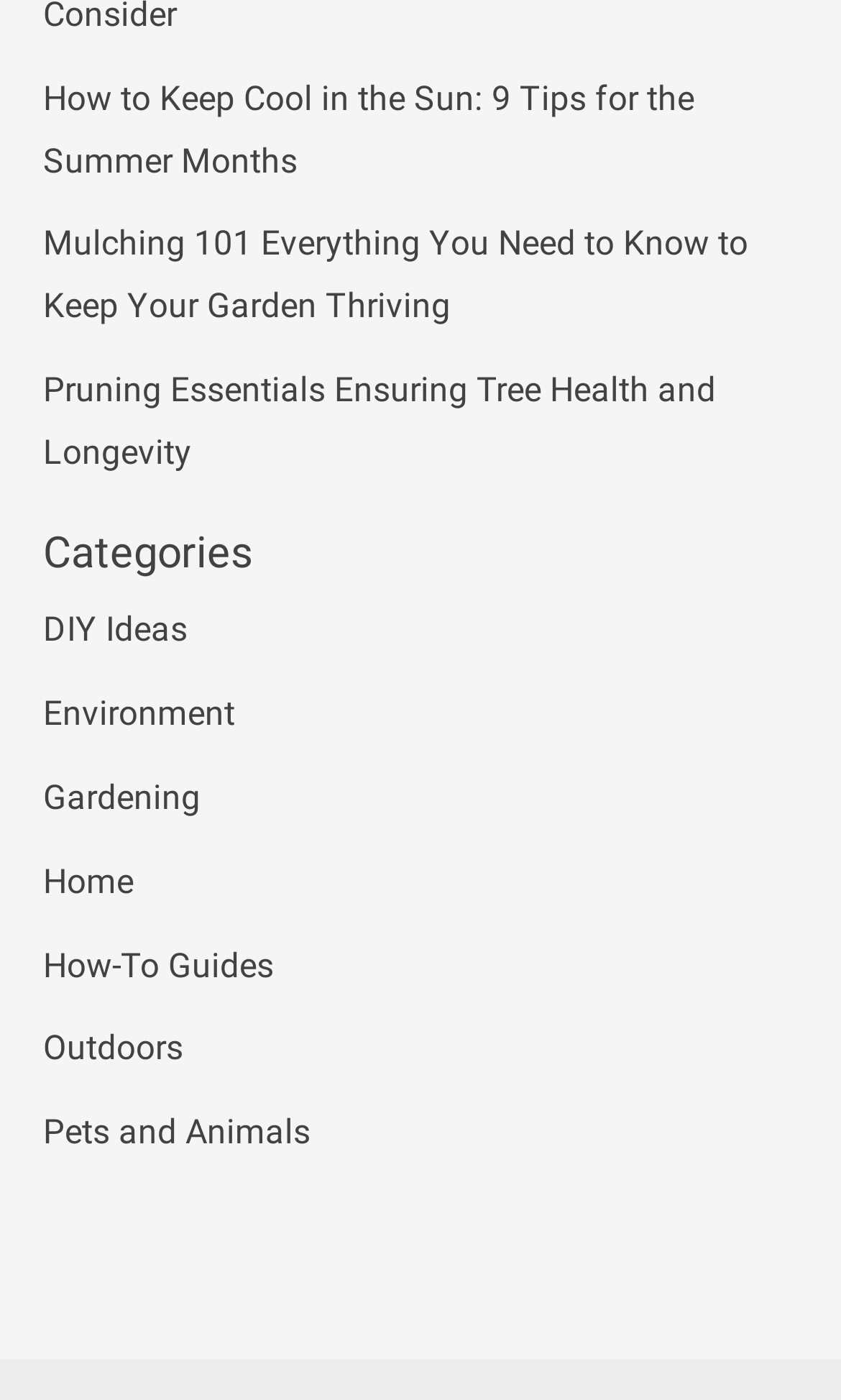Determine the bounding box coordinates of the element's region needed to click to follow the instruction: "Learn about gardening". Provide these coordinates as four float numbers between 0 and 1, formatted as [left, top, right, bottom].

[0.051, 0.556, 0.238, 0.584]